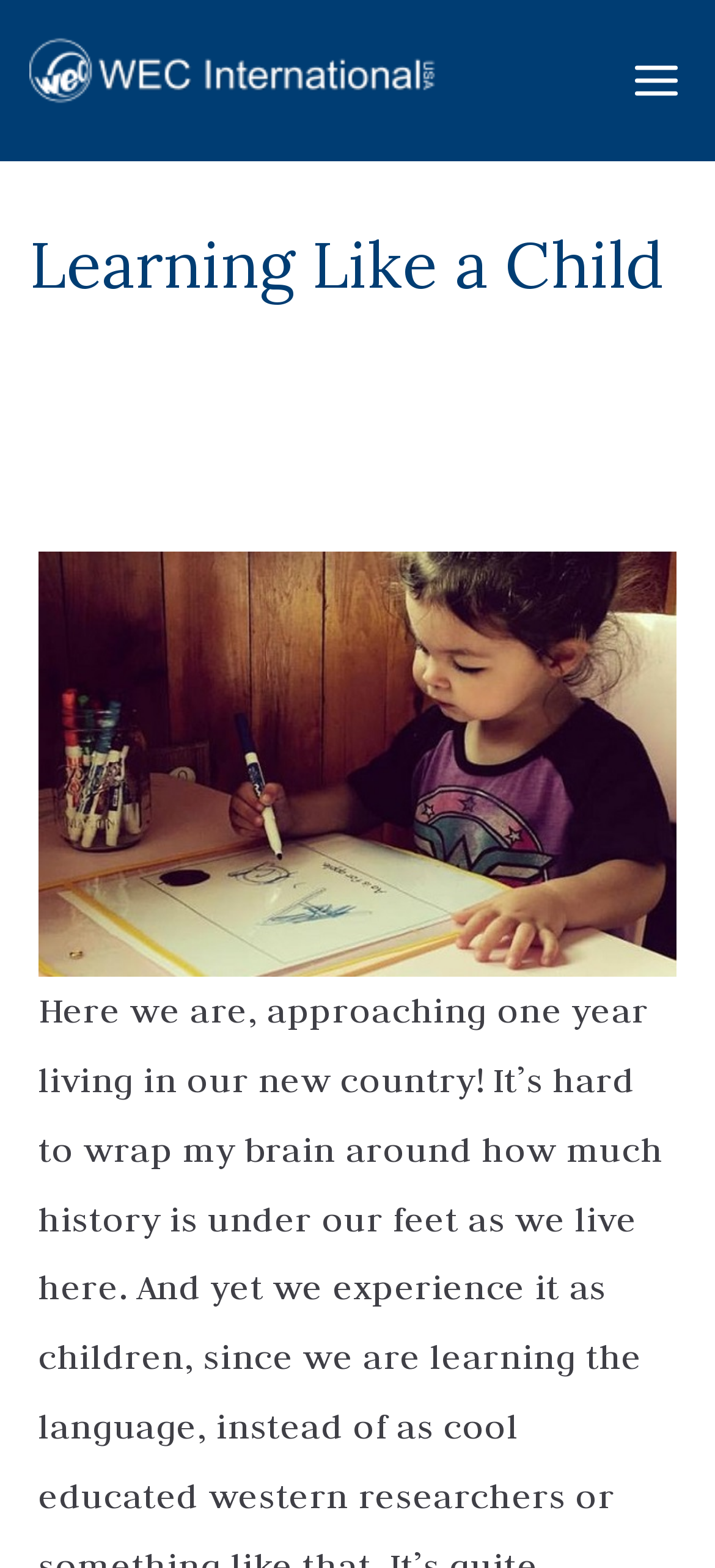How many menu items are there?
Provide a concise answer using a single word or phrase based on the image.

One